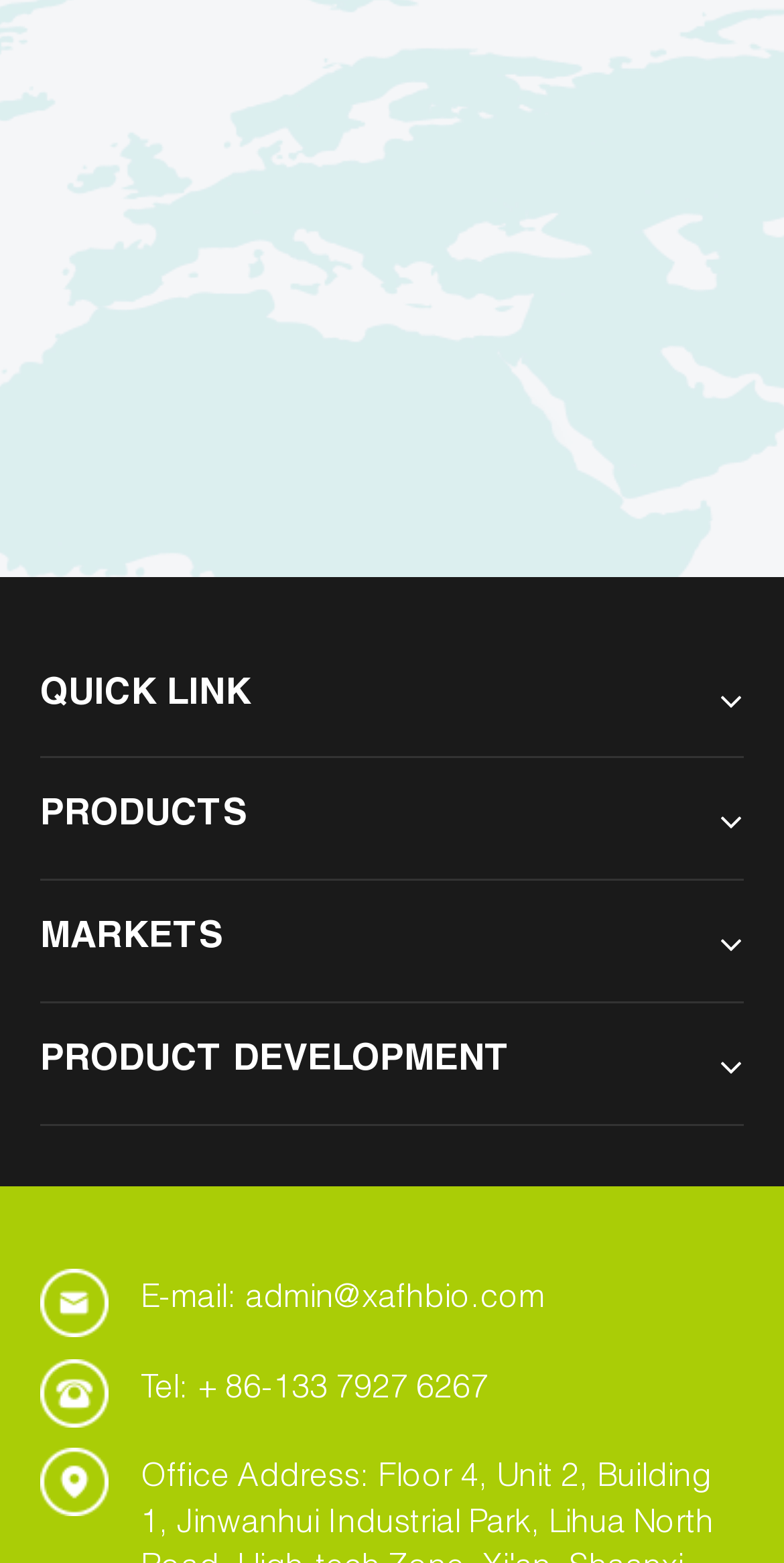How many headings are on the webpage?
Please analyze the image and answer the question with as much detail as possible.

There are 4 headings on the webpage because there are 4 headings denoted by the '' symbol, which are 'QUICK LINK', 'PRODUCTS', 'MARKETS', and 'PRODUCT DEVELOPMENT'.